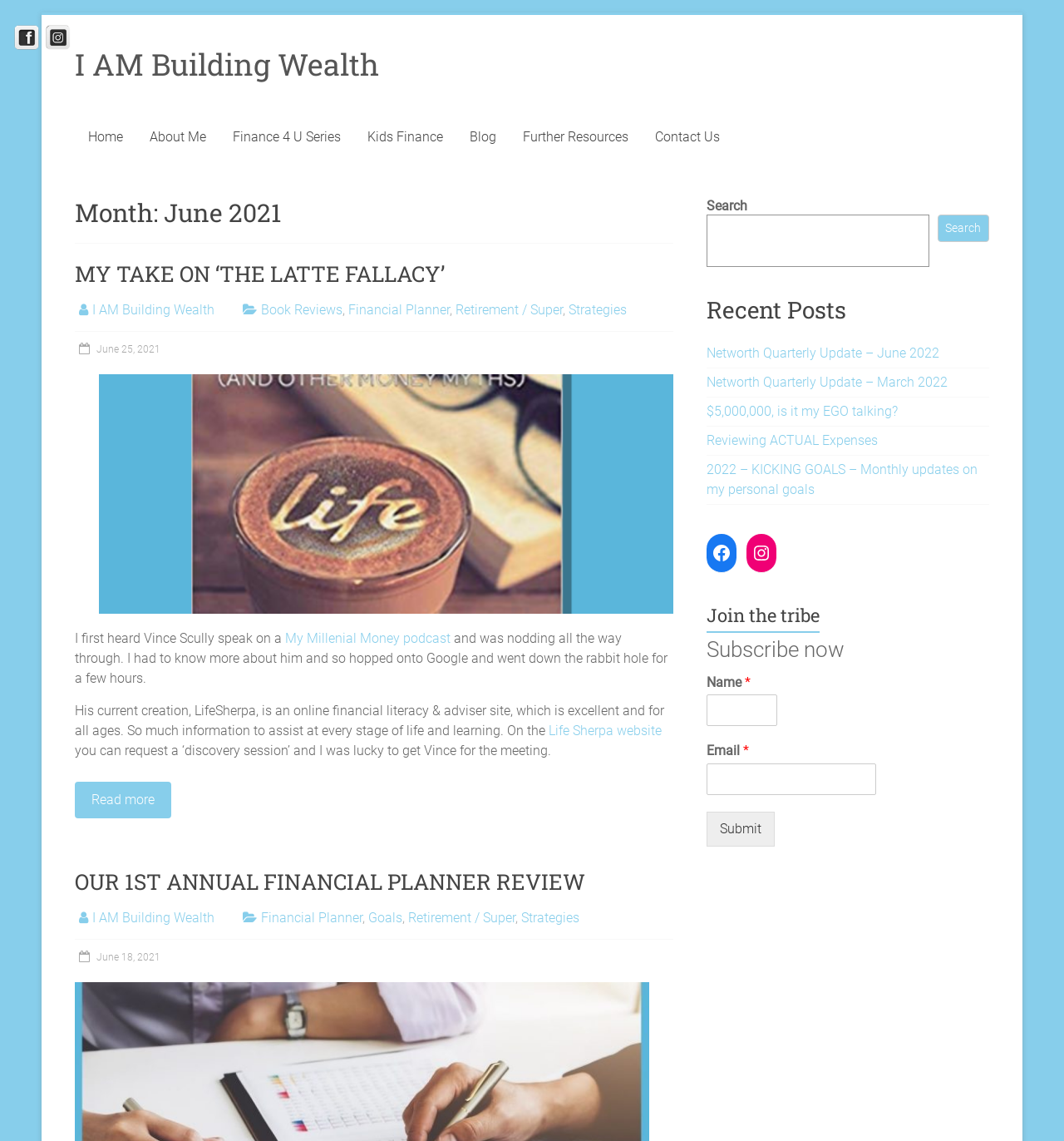What is the purpose of the search box?
Please use the visual content to give a single word or phrase answer.

To search the website